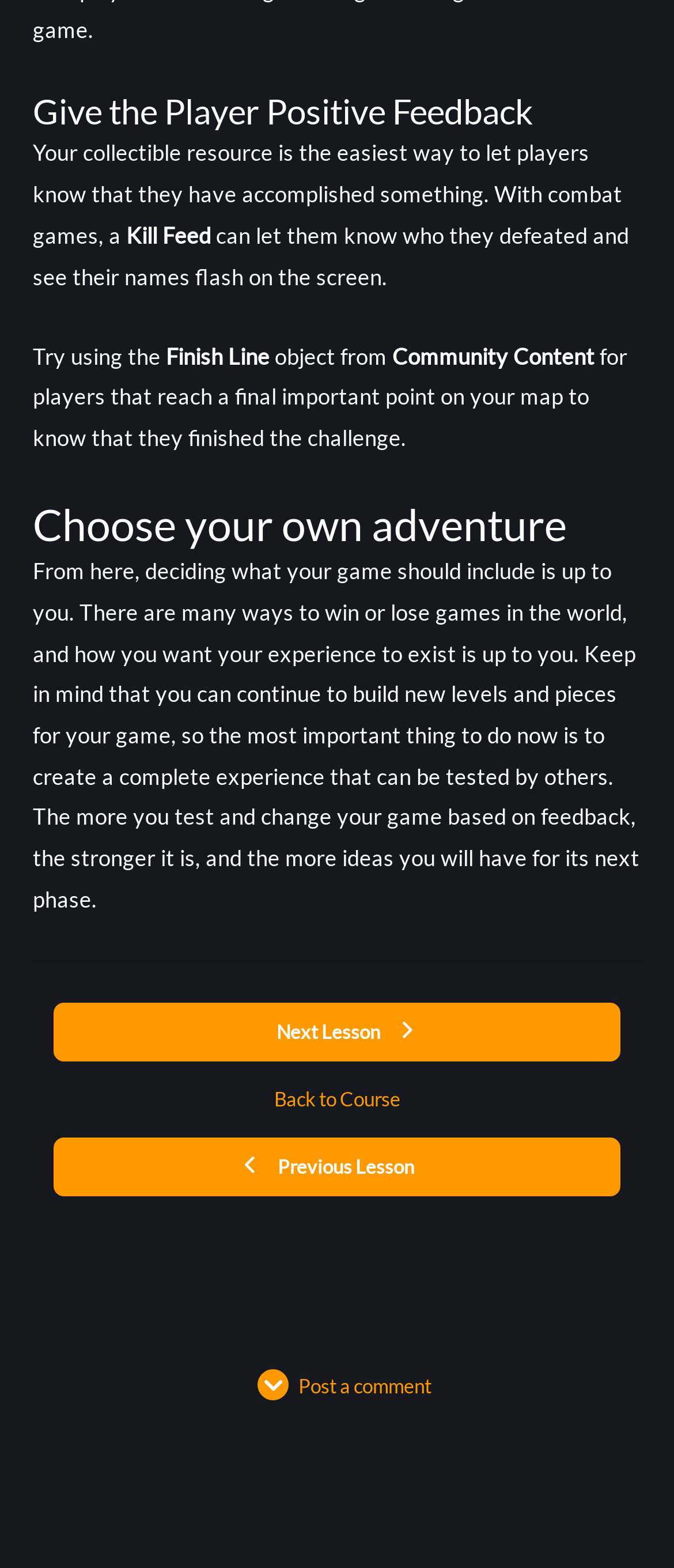Can you look at the image and give a comprehensive answer to the question:
What is the purpose of the 'Finish Line' object?

The webpage suggests using the 'Finish Line' object to let players know that they finished the challenge. This is mentioned in the first paragraph of the webpage.